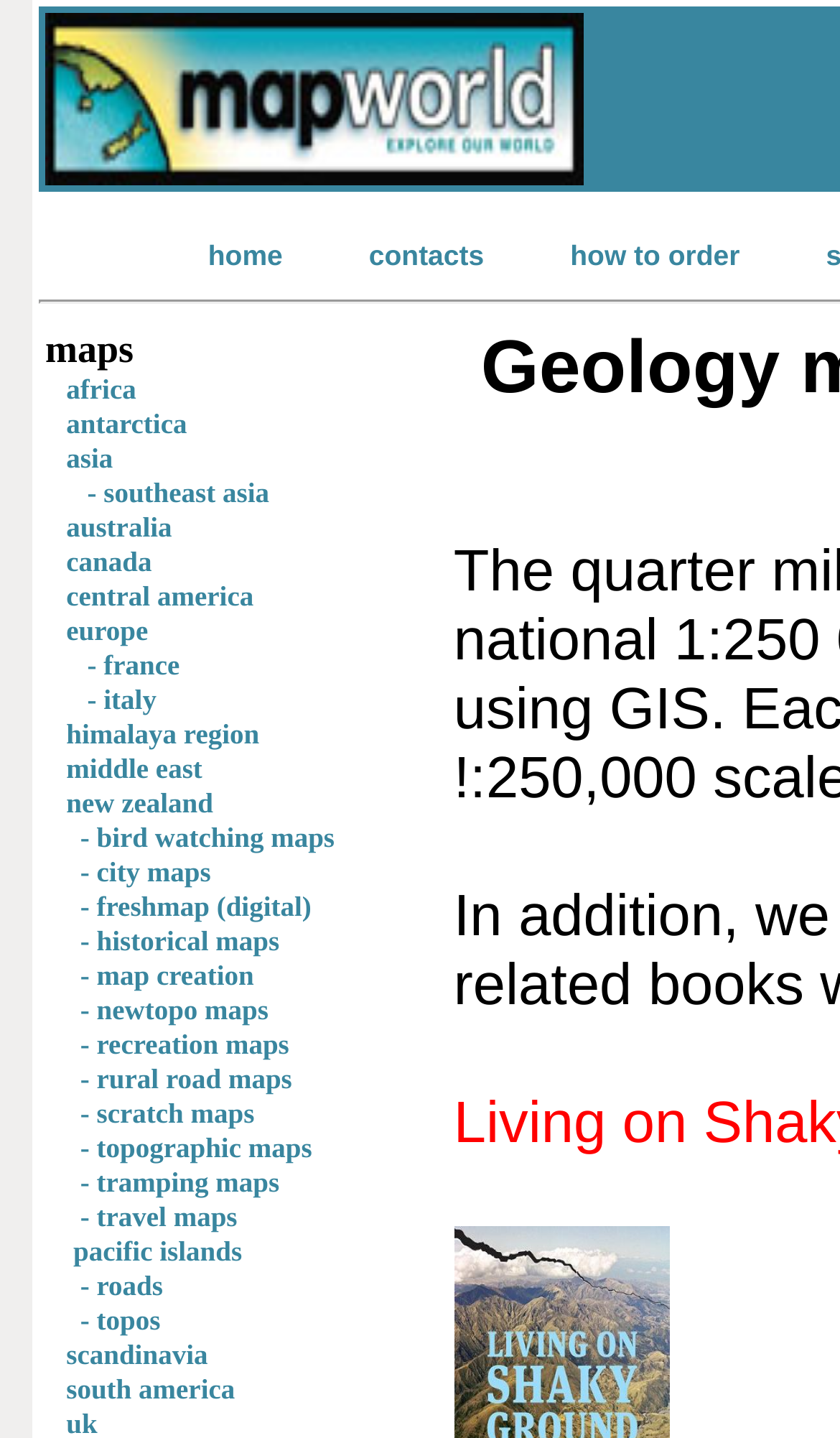Please answer the following question using a single word or phrase: What is the first link on the top navigation bar?

home